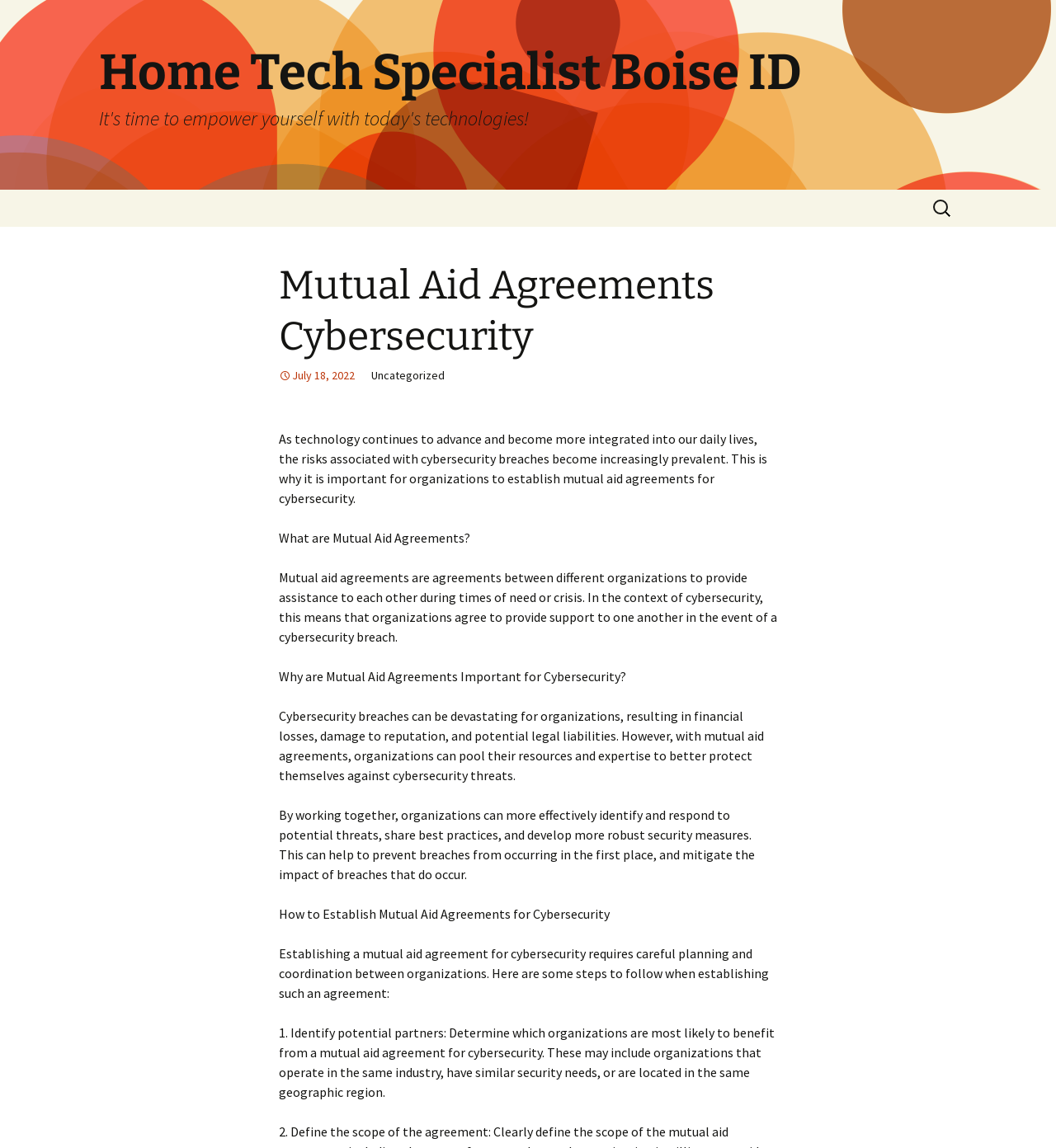Determine which piece of text is the heading of the webpage and provide it.

Home Tech Specialist Boise ID